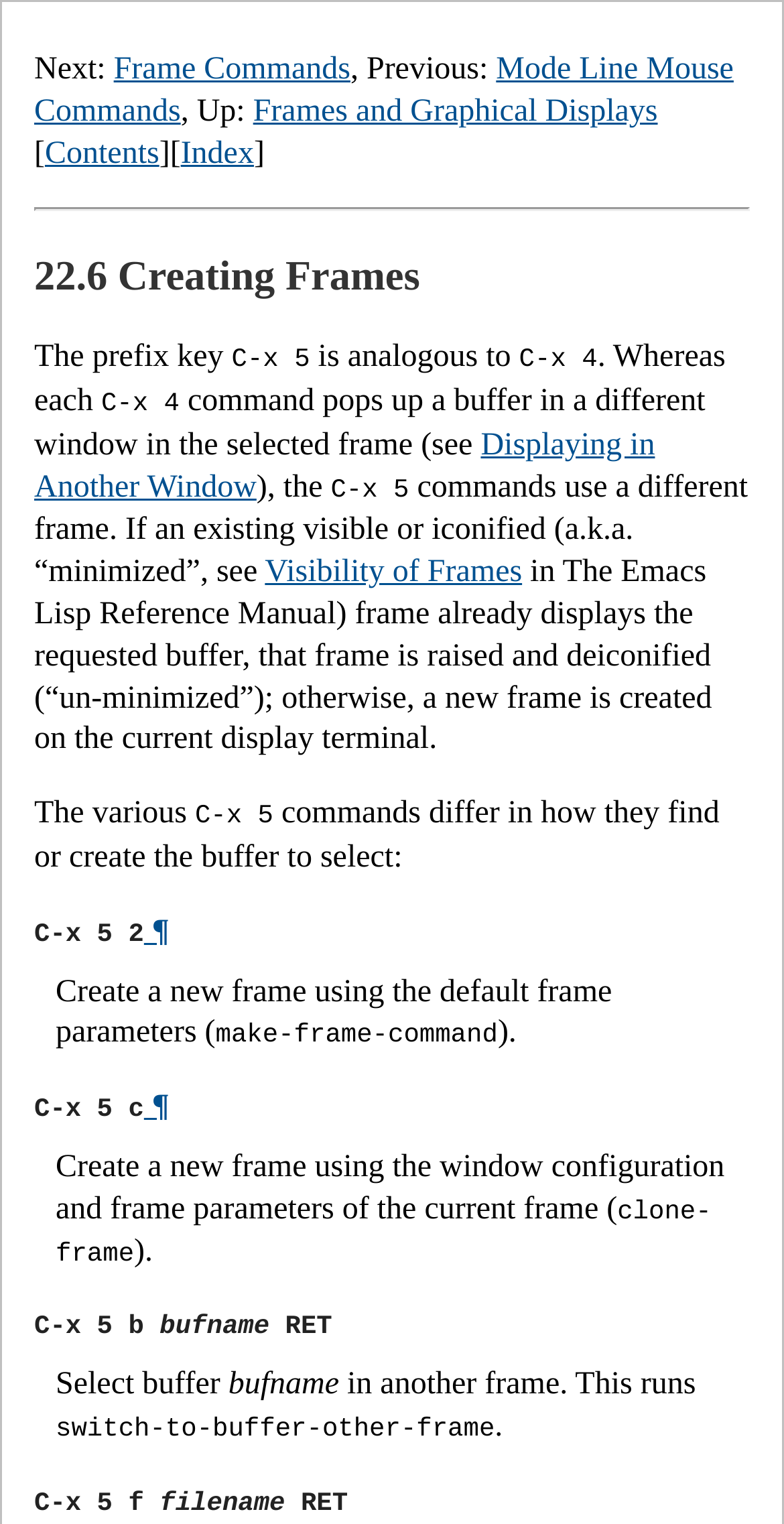Pinpoint the bounding box coordinates of the clickable element to carry out the following instruction: "Click on 'Frame Commands'."

[0.145, 0.034, 0.447, 0.057]